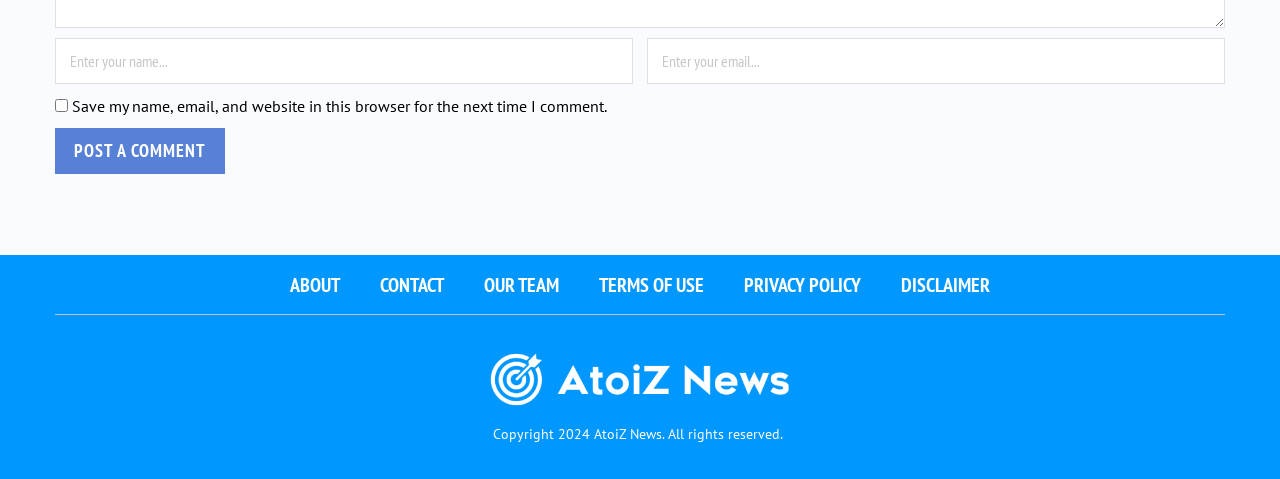What is the name of the website?
Look at the screenshot and respond with one word or a short phrase.

AtoiZ News